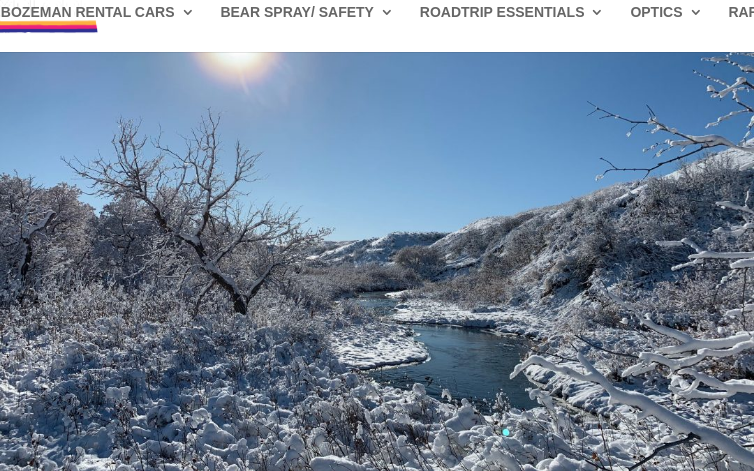Generate a complete and detailed caption for the image.

The image showcases a serene winter landscape, featuring a river winding through a snowy terrain. Flanking the waterway are trees, their branches coated in a fresh layer of snow, creating a picturesque scene of tranquility and natural beauty. In the background, snow-covered hills rise gently against a clear blue sky, with the sun shining brightly, casting a warm glow over the winter wonderland. This idyllic setting highlights the allure of outdoor adventures in the snowy expanses of Big Sky, MT, complementing the themes of transportation options like rental vehicles for exploring this majestic region.